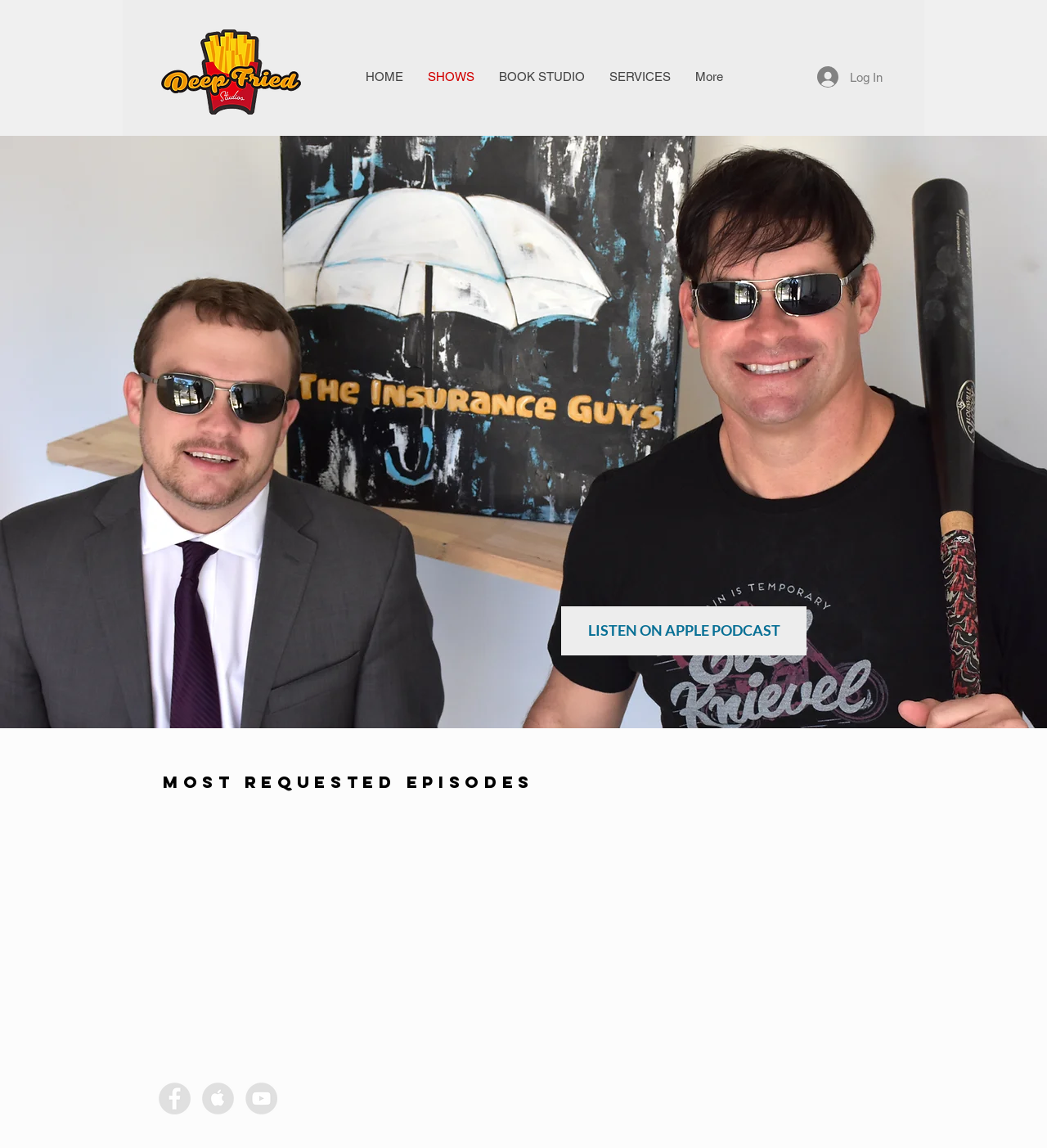Please identify the bounding box coordinates of the element I should click to complete this instruction: 'Listen on Apple Podcast'. The coordinates should be given as four float numbers between 0 and 1, like this: [left, top, right, bottom].

[0.536, 0.528, 0.77, 0.571]